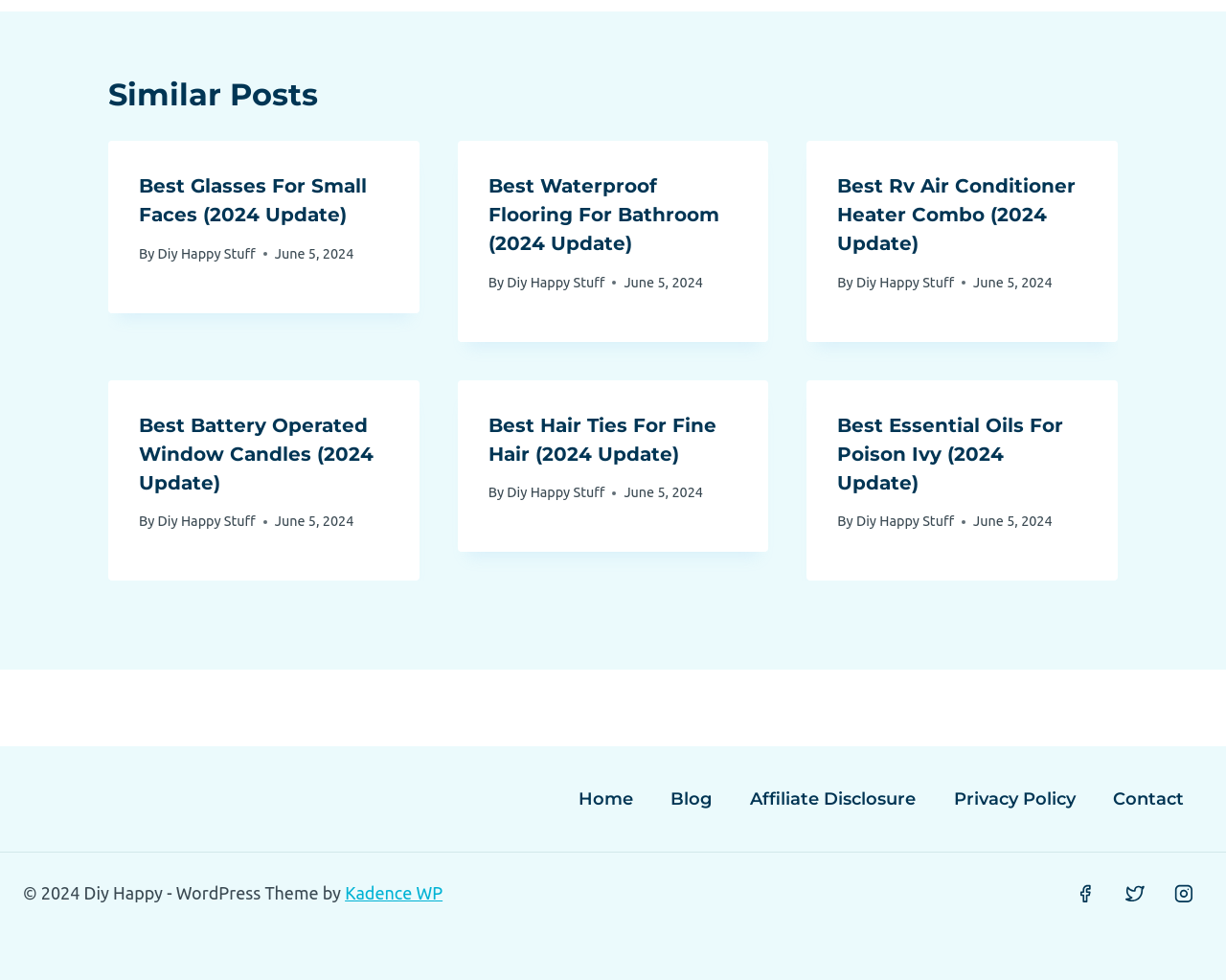Show the bounding box coordinates of the region that should be clicked to follow the instruction: "Click on 'Facebook'."

[0.878, 0.949, 0.893, 0.968]